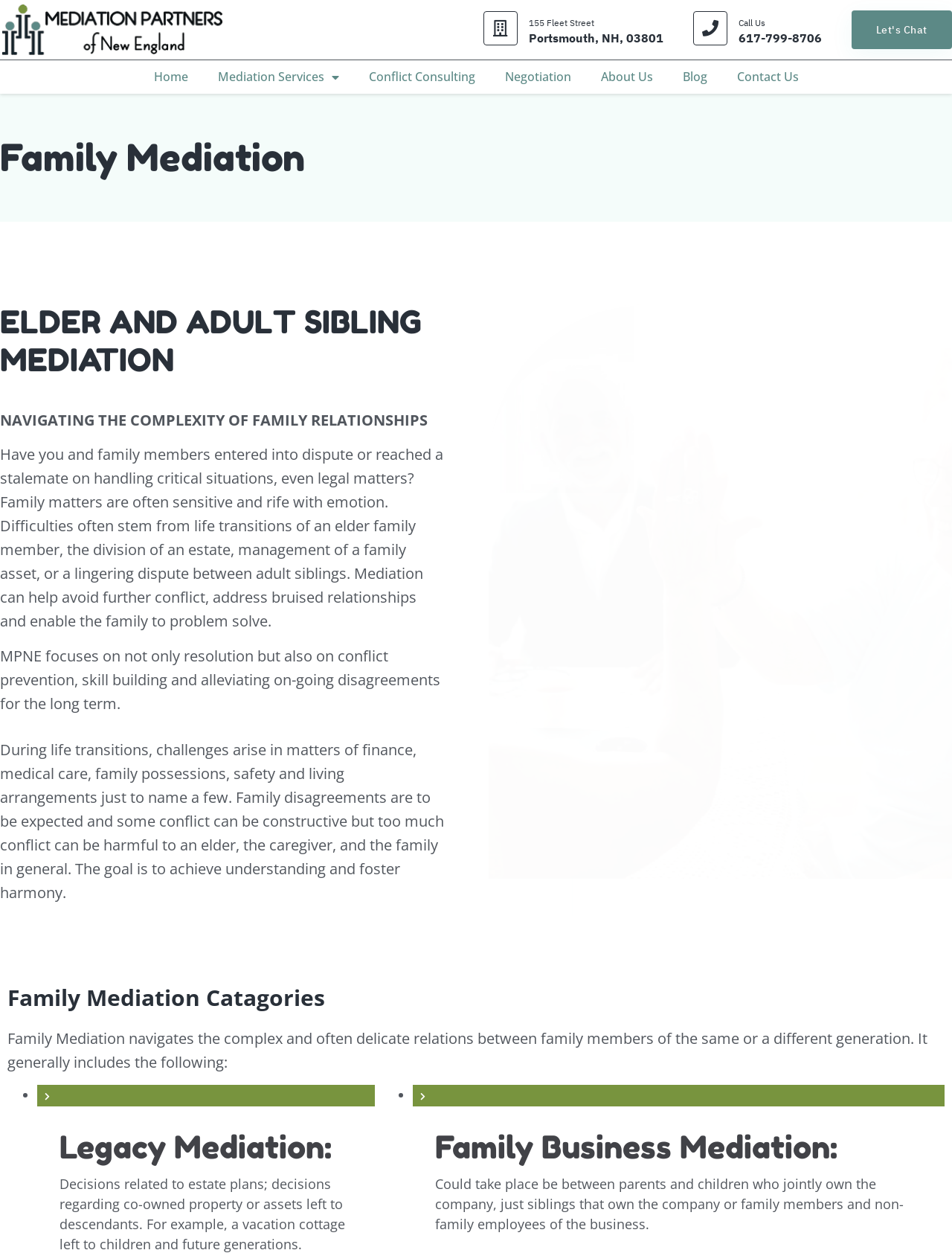Bounding box coordinates are specified in the format (top-left x, top-left y, bottom-right x, bottom-right y). All values are floating point numbers bounded between 0 and 1. Please provide the bounding box coordinate of the region this sentence describes: Home

[0.146, 0.048, 0.213, 0.075]